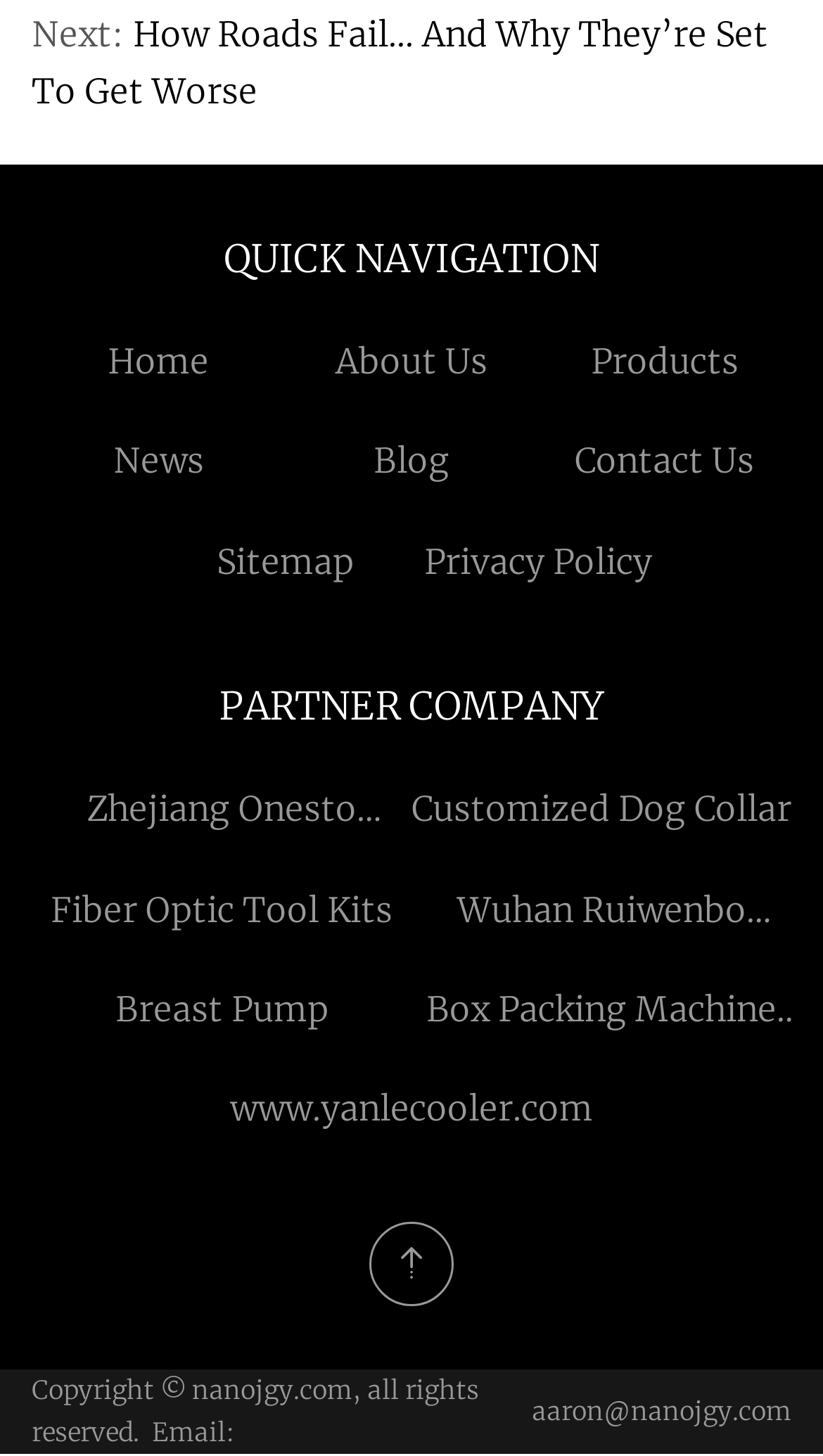Please mark the clickable region by giving the bounding box coordinates needed to complete this instruction: "Click on 'Home'".

[0.131, 0.234, 0.254, 0.263]